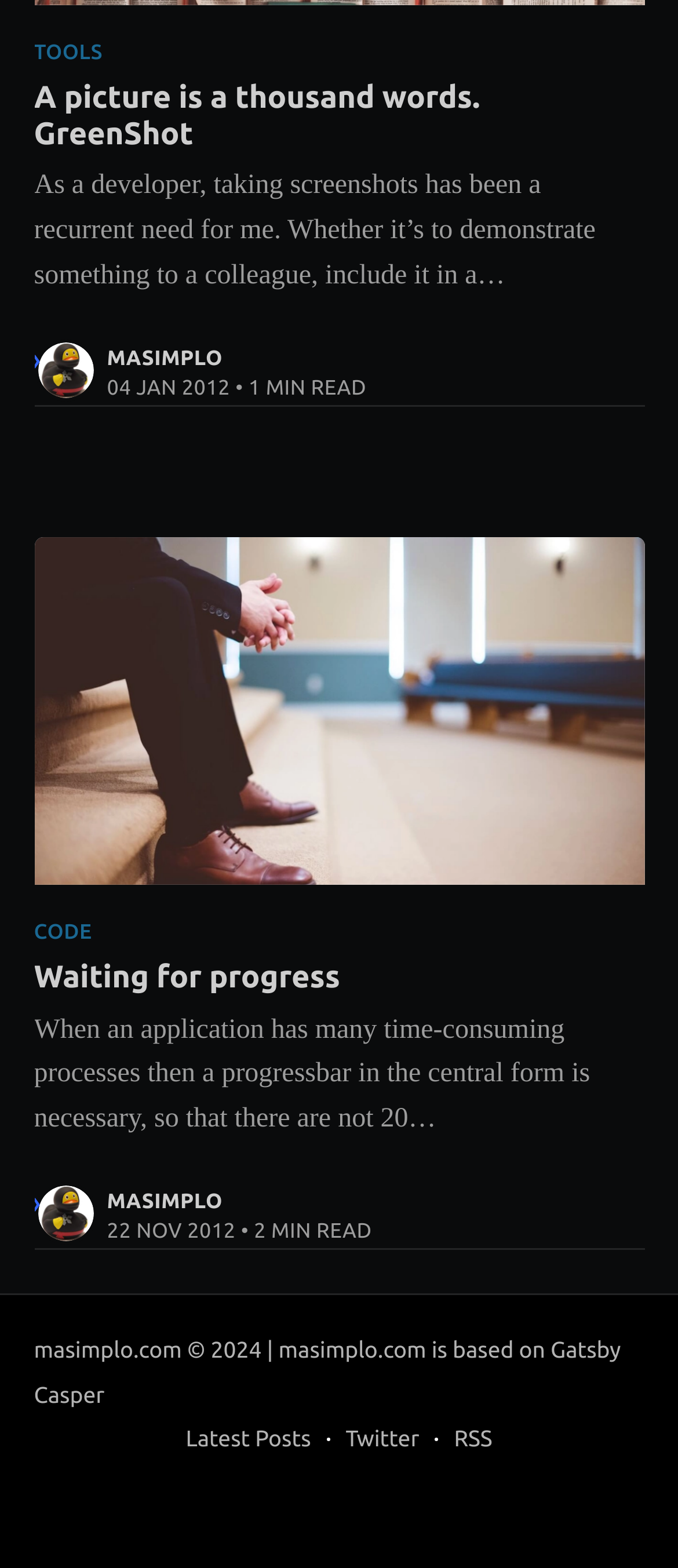Provide your answer in a single word or phrase: 
What is the copyright year of the webpage?

2024